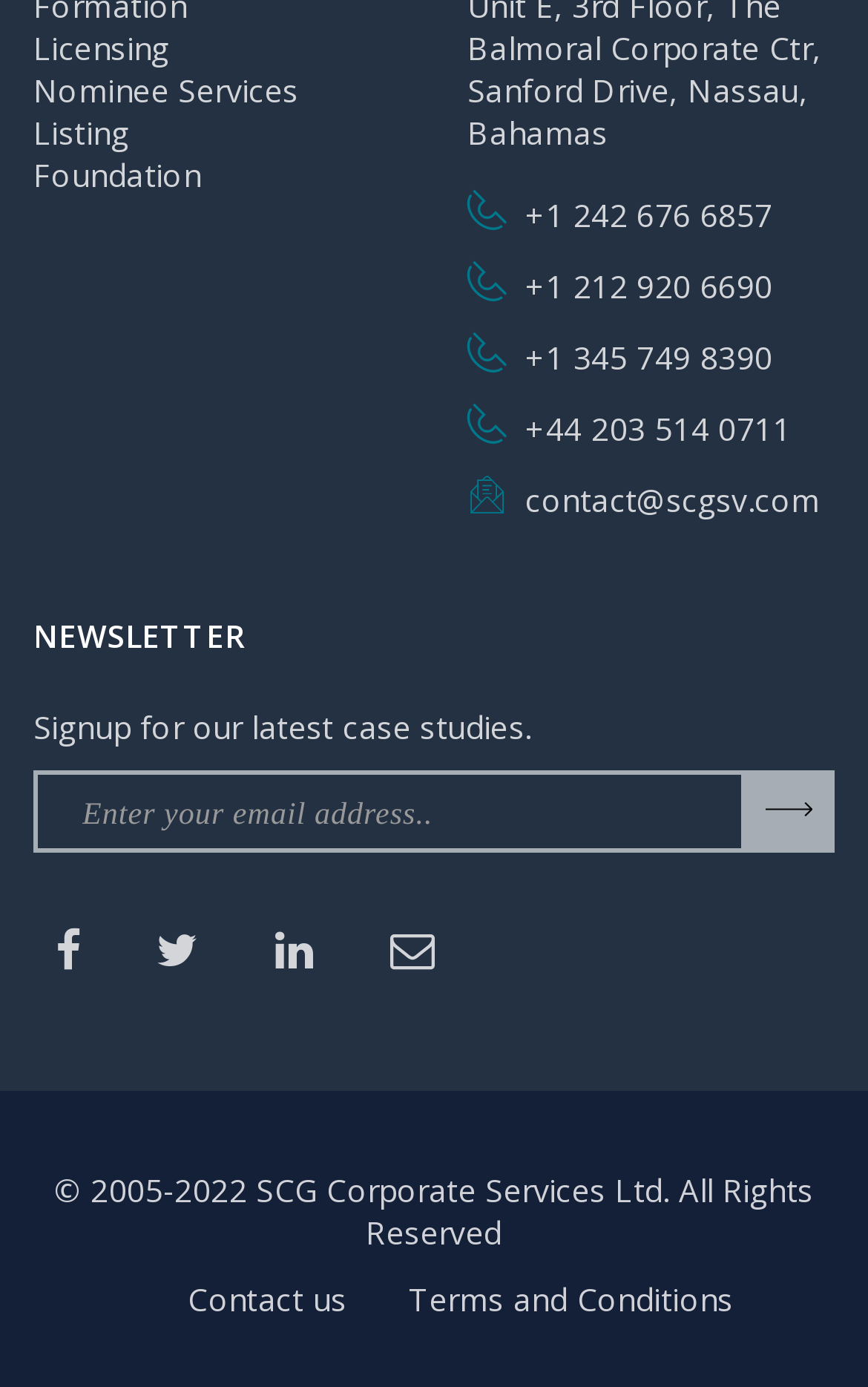For the following element description, predict the bounding box coordinates in the format (top-left x, top-left y, bottom-right x, bottom-right y). All values should be floating point numbers between 0 and 1. Description: name="es_txt_button" title=""

[0.856, 0.558, 0.962, 0.613]